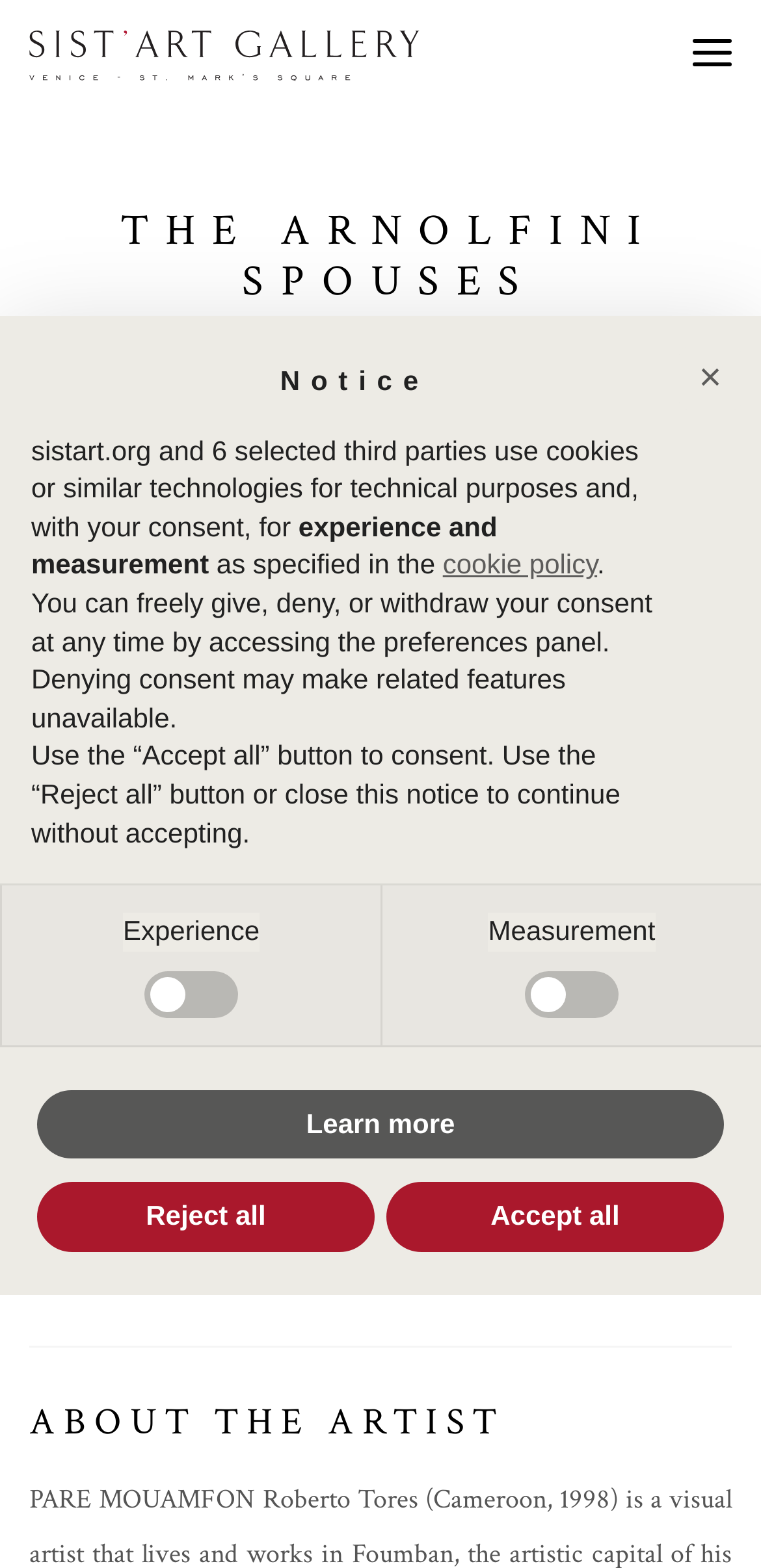Please find and generate the text of the main header of the webpage.

THE ARNOLFINI SPOUSES